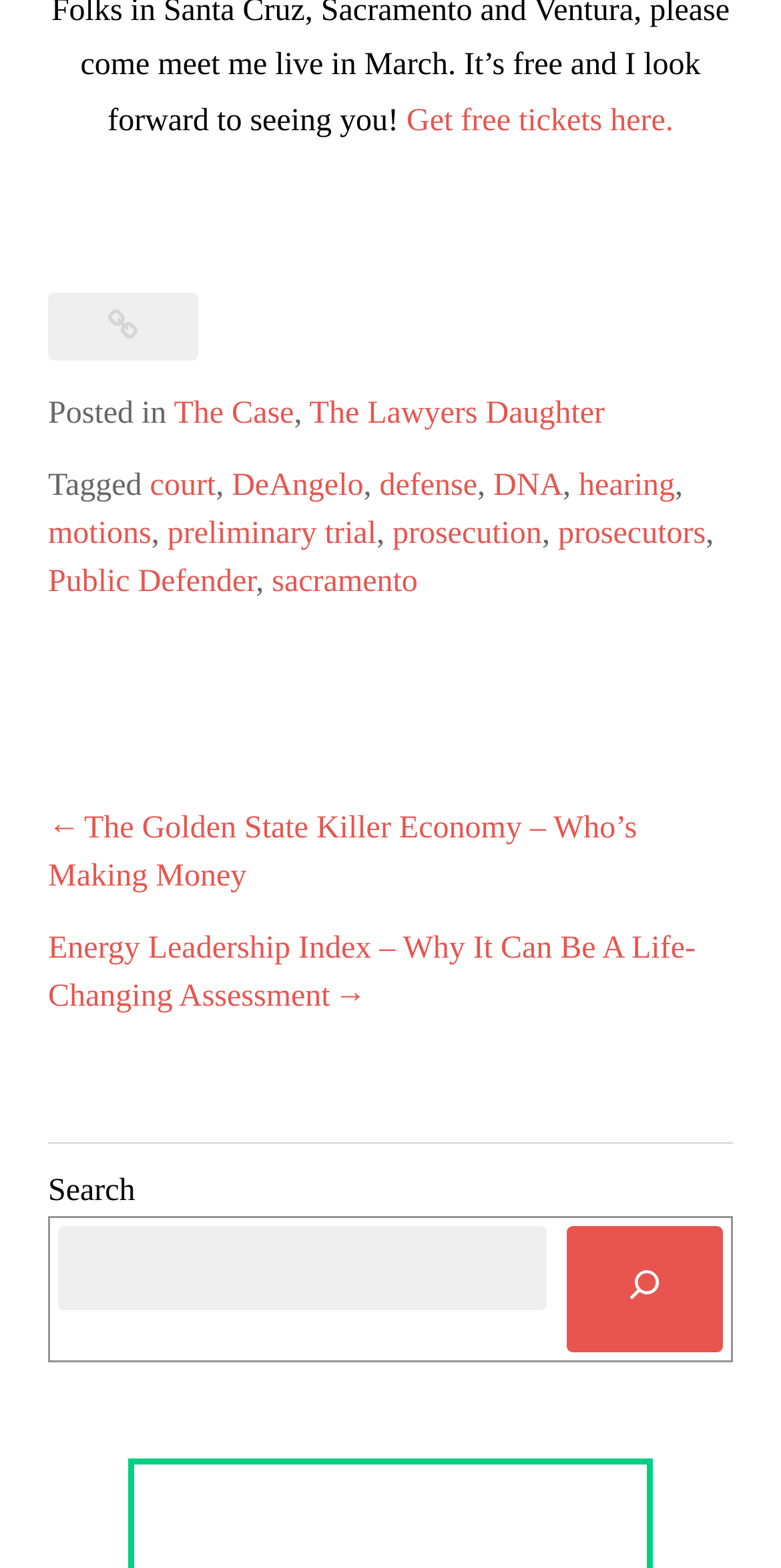Please identify the bounding box coordinates of the clickable area that will allow you to execute the instruction: "Search for something".

[0.074, 0.782, 0.7, 0.835]